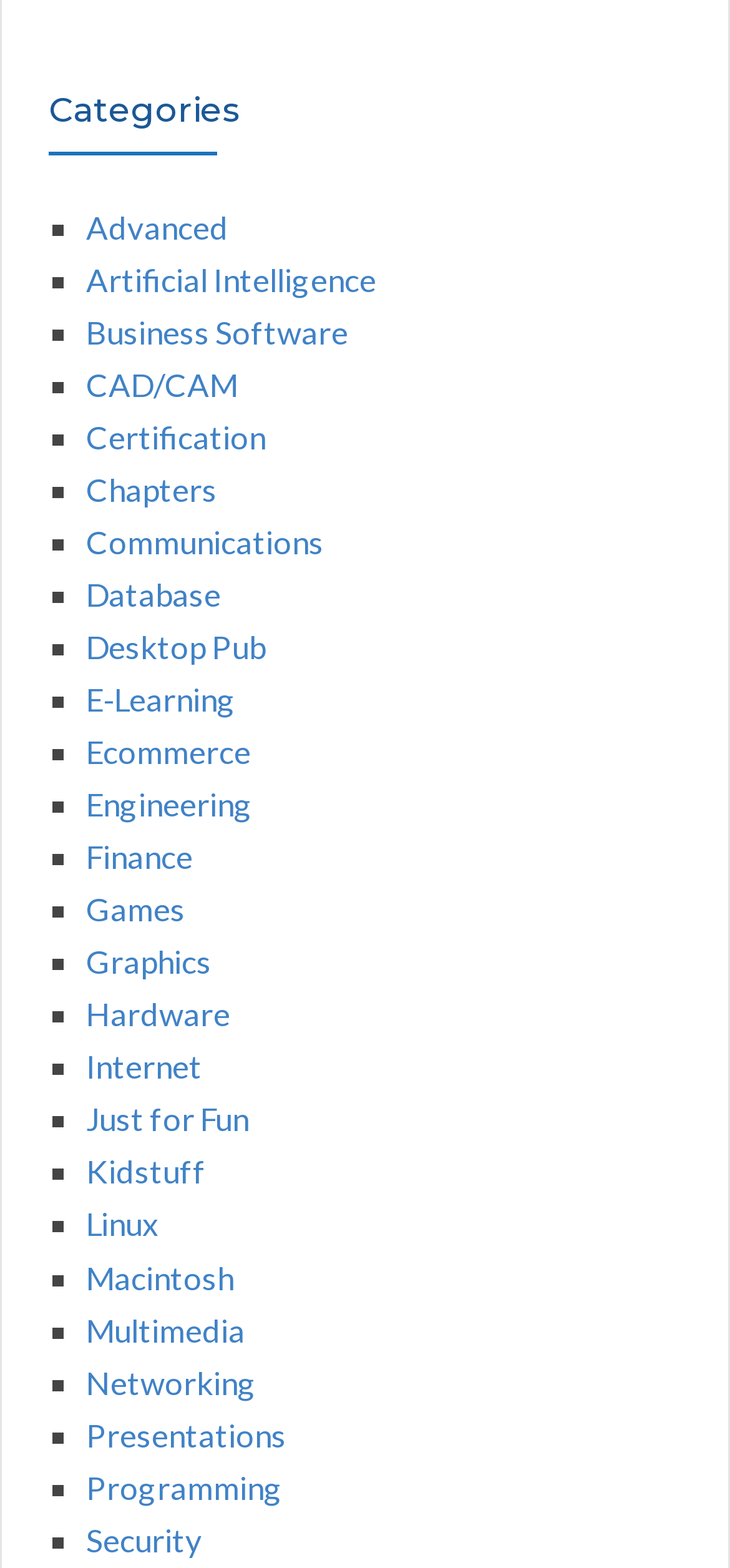Please identify the bounding box coordinates of the element's region that needs to be clicked to fulfill the following instruction: "Click on Advanced". The bounding box coordinates should consist of four float numbers between 0 and 1, i.e., [left, top, right, bottom].

[0.118, 0.132, 0.313, 0.157]